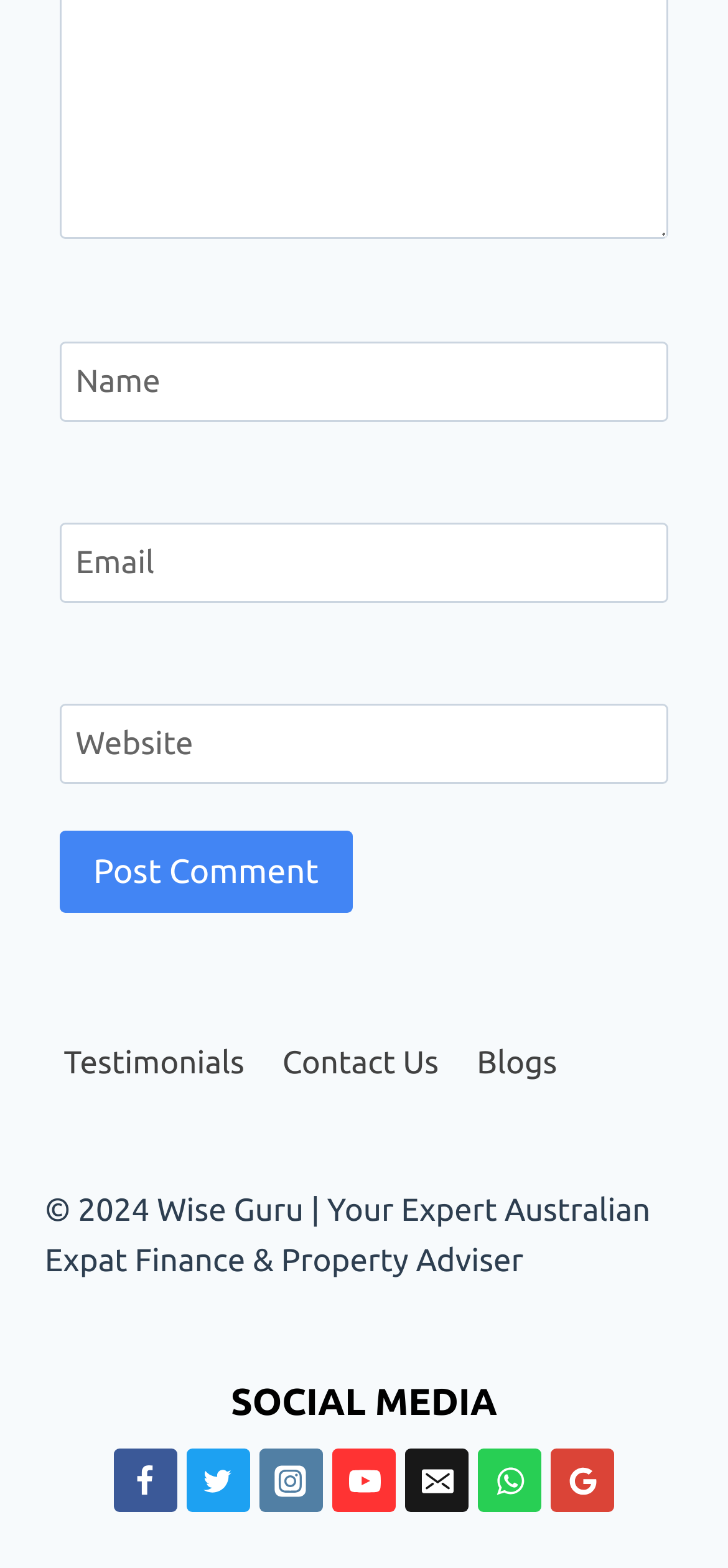What is the company name mentioned in the copyright information?
Based on the image, provide your answer in one word or phrase.

Wise Guru